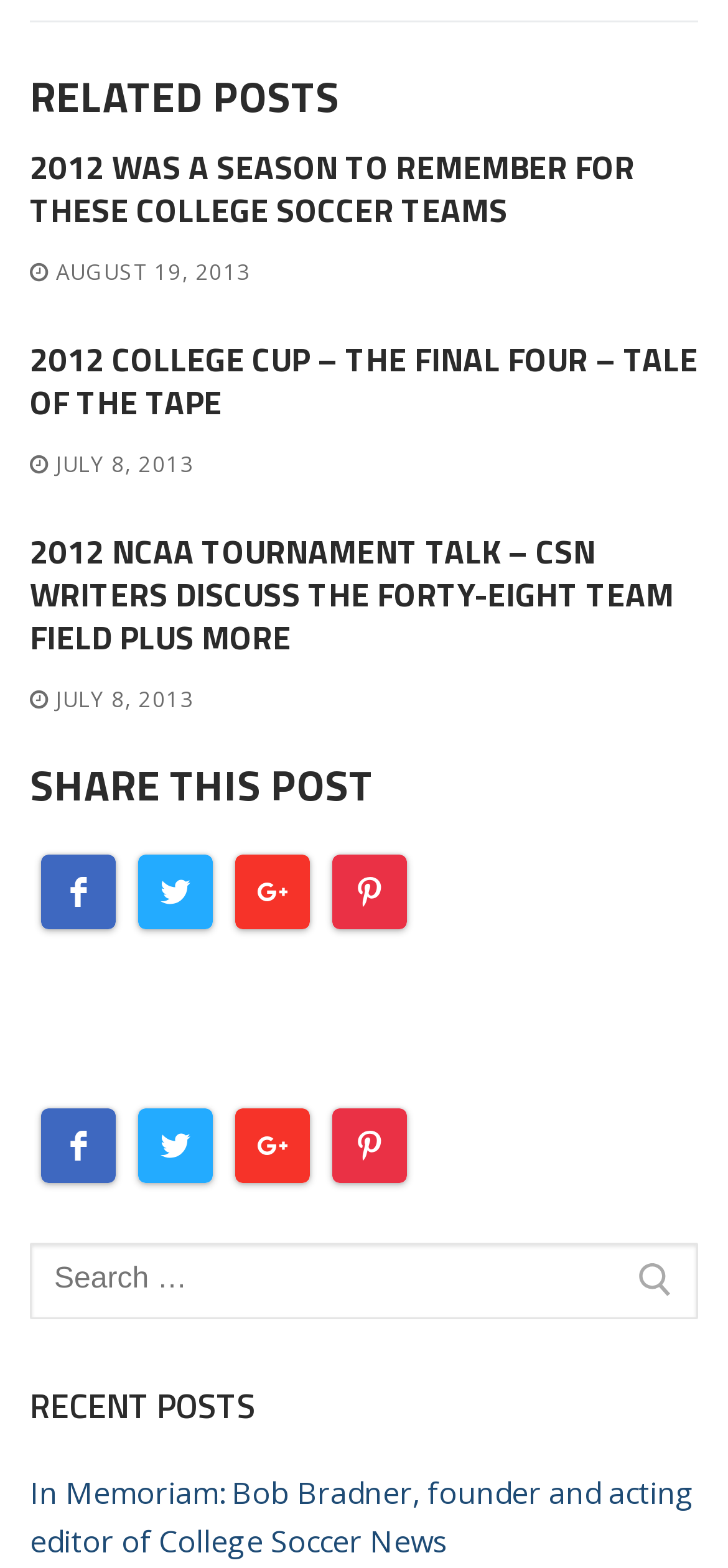What is the purpose of the search box?
Using the image as a reference, answer the question with a short word or phrase.

Search for posts